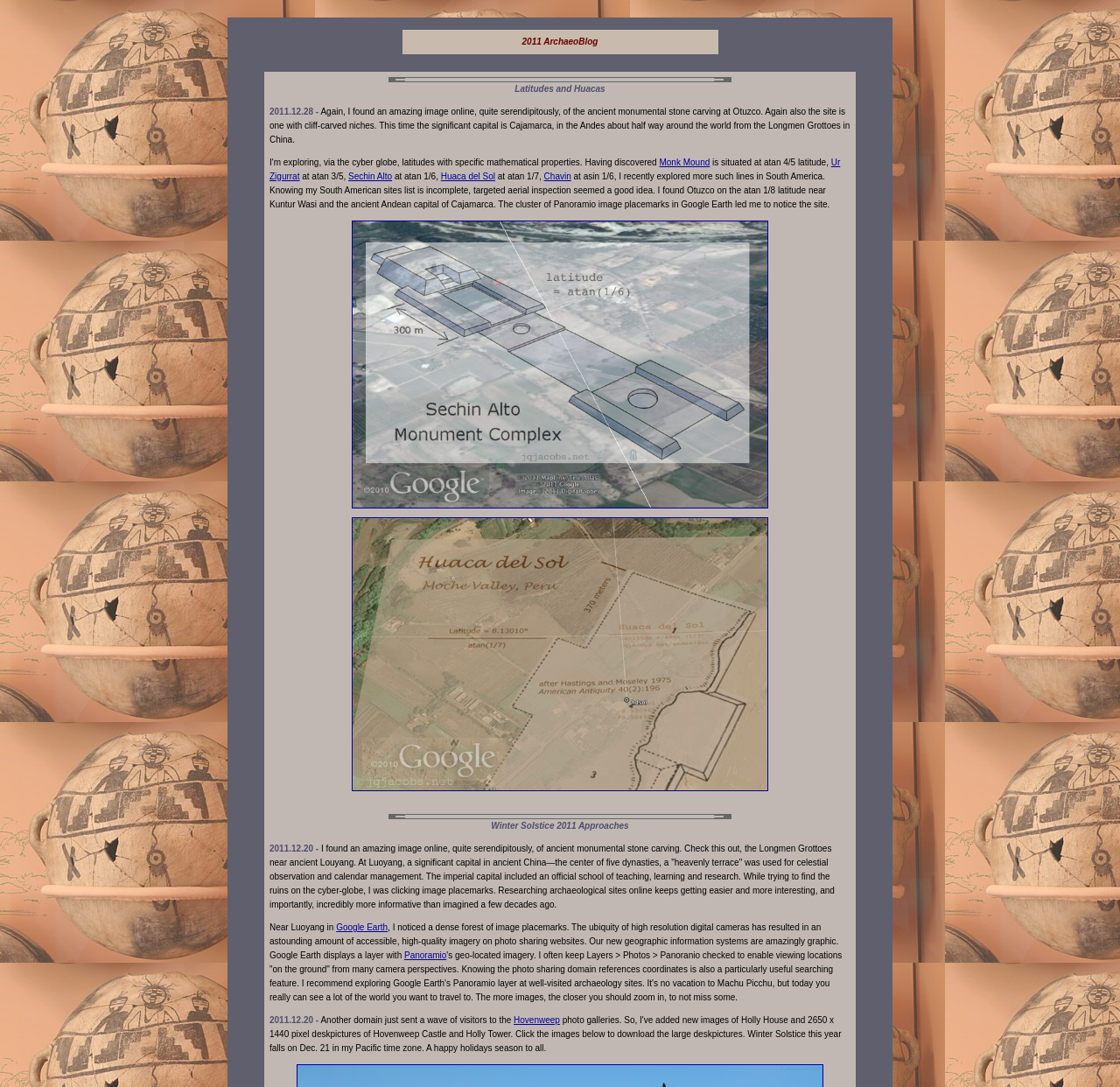What is the location of Monk Mound?
Provide a one-word or short-phrase answer based on the image.

atan 4/5 latitude